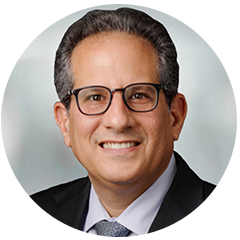Craft a thorough explanation of what is depicted in the image.

The image features Jeffrey Goldberg, a prominent figure in the real estate industry. He is portrayed in a professional setting, wearing glasses and dressed in a suit and tie, which underscores his role as Chief Executive Officer of Fairstead Capital. His warm smile and approachable demeanor are highlighted against a soft, blurred background, adding to the professional yet inviting atmosphere of the photo. In addition to leading Fairstead, a firm known for multifamily real estate investment and operations, Jeffrey has a long-standing career with extensive experience, having a remarkable track record in the industry. His academic credentials include a BS in accounting from the State University of New York-Albany and a JD from Cardozo School of Law. He is also known for his involvement on the Child Psychiatry advisory board at Mount Sinai Hospital. This image encapsulates his expertise and leadership in the field.